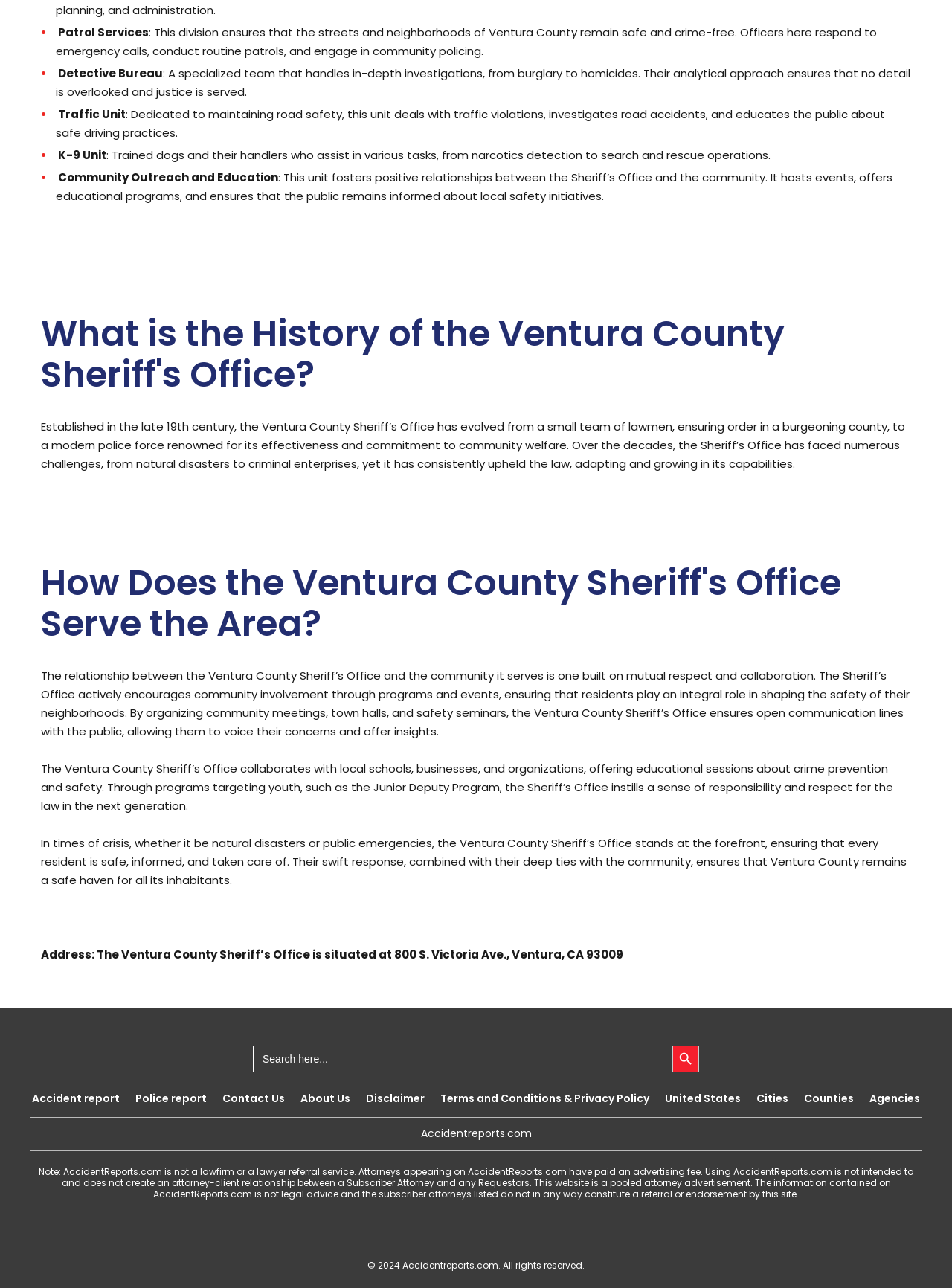Identify the bounding box coordinates of the clickable section necessary to follow the following instruction: "Contact Us". The coordinates should be presented as four float numbers from 0 to 1, i.e., [left, top, right, bottom].

[0.234, 0.847, 0.299, 0.859]